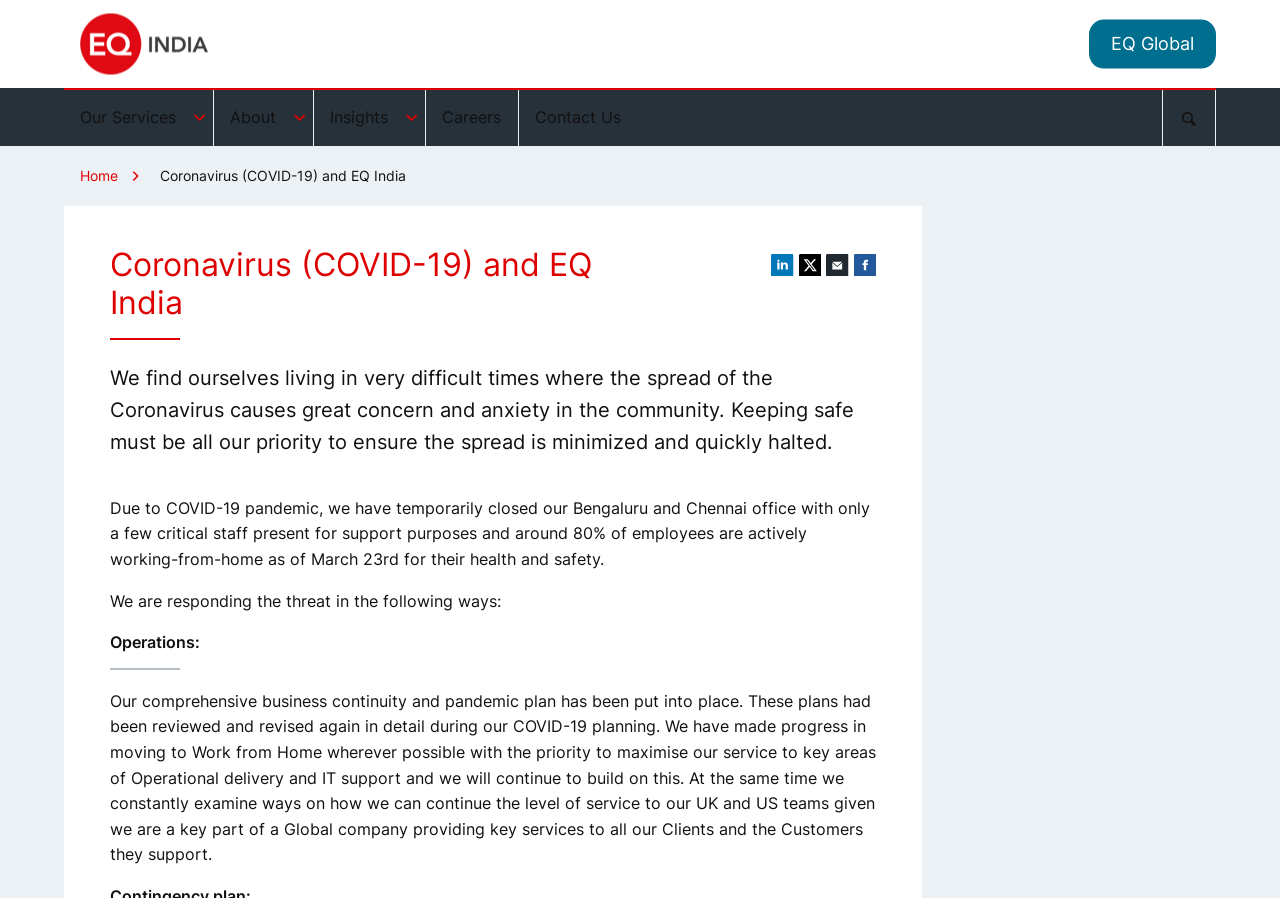Refer to the image and provide an in-depth answer to the question: 
What is the current status of EQ India's offices?

According to the StaticText element at [0.086, 0.554, 0.68, 0.634], 'Due to COVID-19 pandemic, we have temporarily closed our Bengaluru and Chennai office with only a few critical staff present for support purposes and around 80% of employees are actively working-from-home as of March 23rd for their health and safety.'